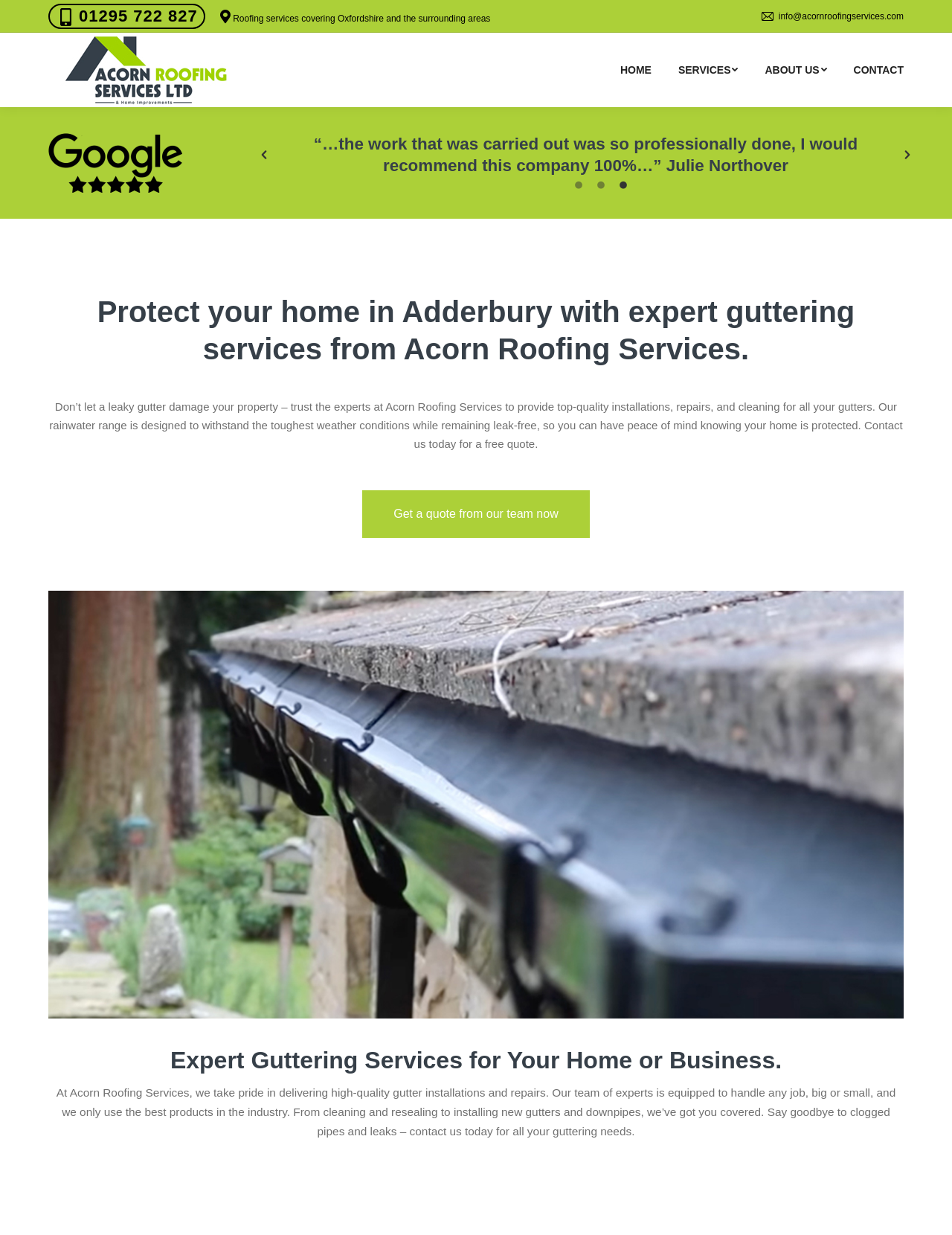Please answer the following question using a single word or phrase: 
What is the orientation of the menu bar?

Horizontal